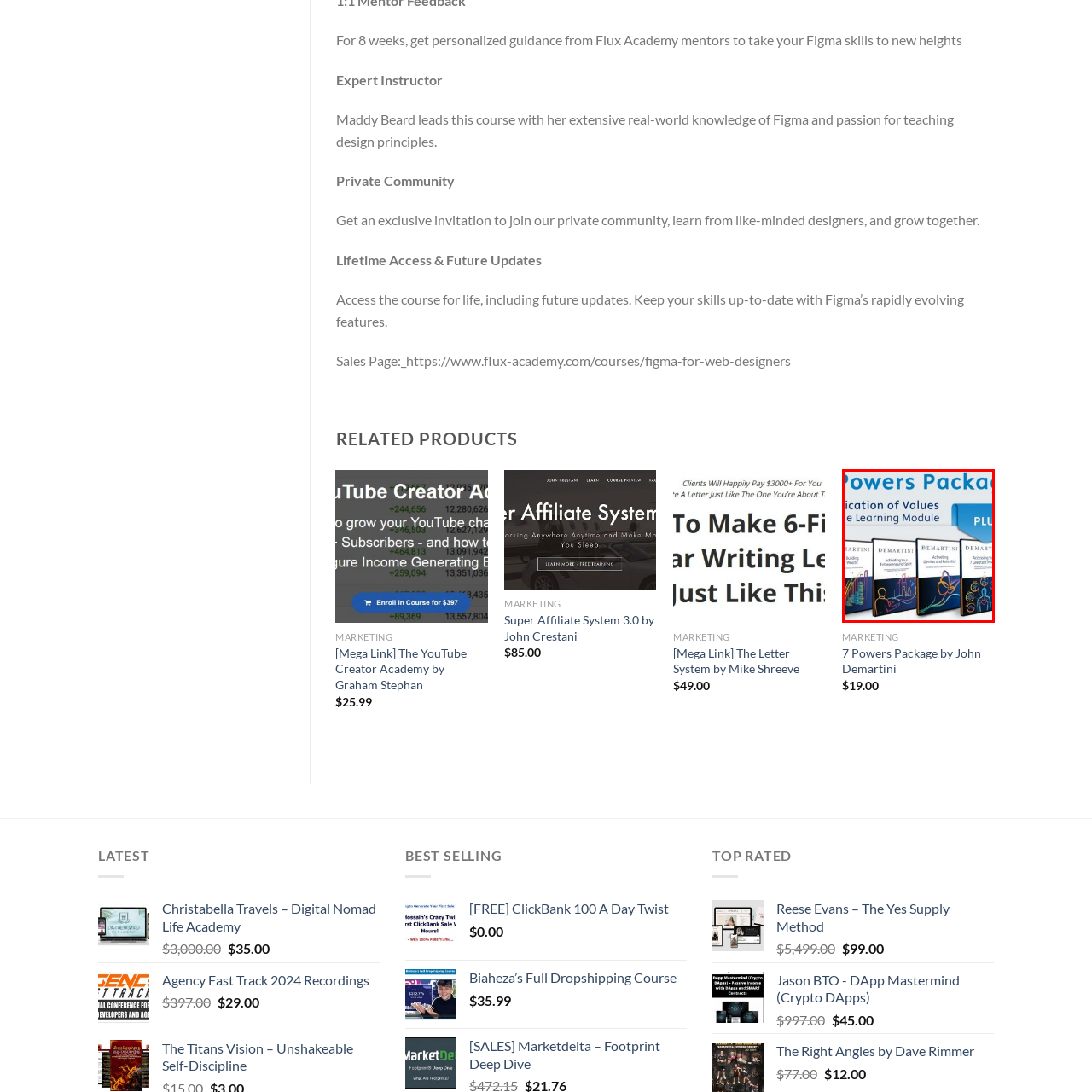What is the purpose of the '7 Powers Package'?
Carefully examine the content inside the red bounding box and give a detailed response based on what you observe.

The caption states that the educational offering is aimed at empowering participants to elevate their success and well-being through structured learning and practical insights, indicating that the purpose of the '7 Powers Package' is to empower its participants.